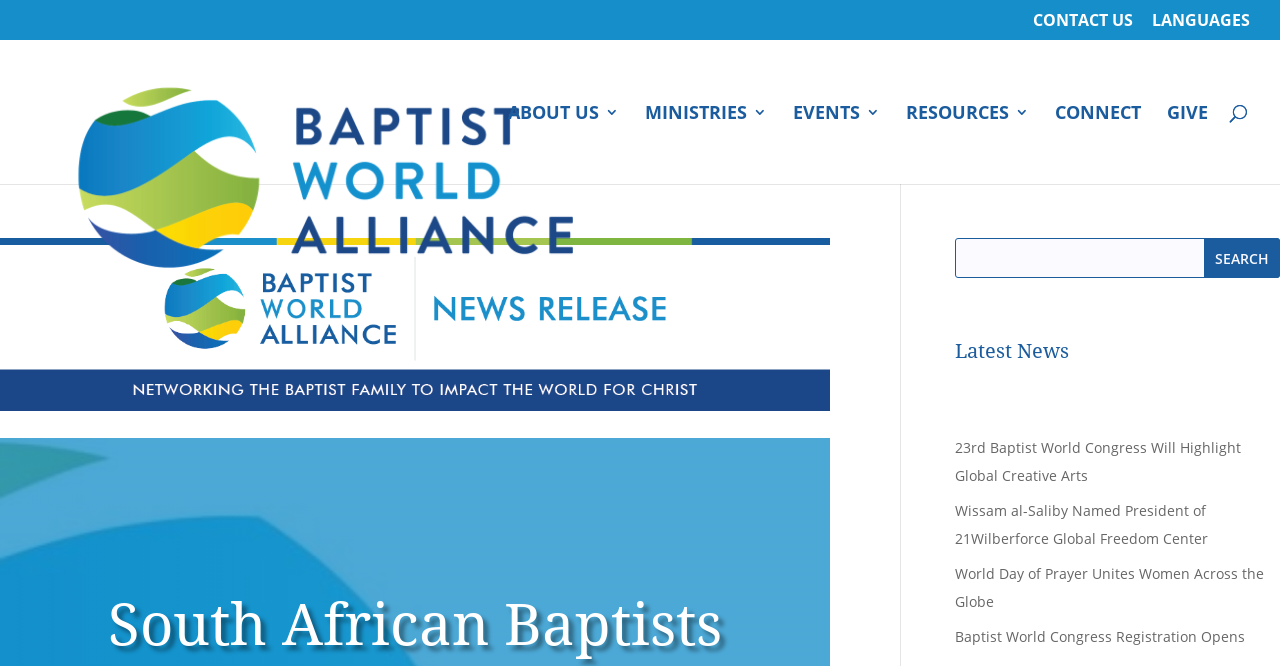Explain the contents of the webpage comprehensively.

The webpage is about the Baptist World Alliance, with a focus on news and resources. At the top right corner, there are links to "CONTACT US", "LANGUAGES", and the organization's logo, which is an image of "Baptist World Alliance". Below the logo, there are several links to different sections of the website, including "ABOUT US", "MINISTRIES", "EVENTS", "RESOURCES", "CONNECT", and "GIVE".

On the left side, there is a search box with a placeholder text "Search for:". Below the search box, there is a news release section with a heading "Baptist World Alliance, BWA News Release" accompanied by an image. 

On the right side, there is a search bar with a button labeled "SEARCH". Below the search bar, there is a section titled "Latest News" with four news article links, including "23rd Baptist World Congress Will Highlight Global Creative Arts", "Wissam al-Saliby Named President of 21Wilberforce Global Freedom Center", "World Day of Prayer Unites Women Across the Globe", and "Baptist World Congress Registration Opens".